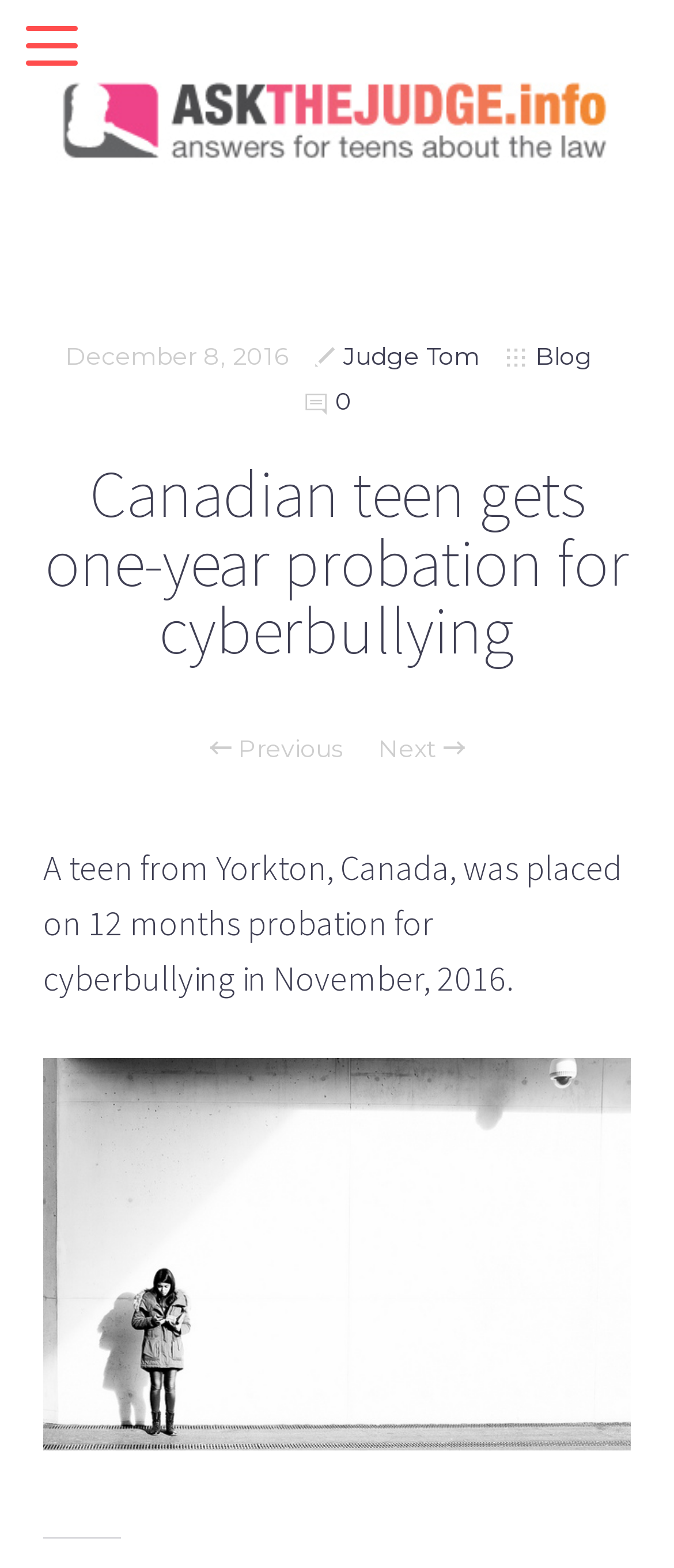Provide an in-depth caption for the elements present on the webpage.

The webpage is about a news article discussing a Canadian teenager who received a one-year probation sentence for cyberbullying in 2016. At the top left corner, there is a logo and a link to show or hide the header. Below the logo, there is a horizontal navigation bar with links to "Judge Tom", "Blog", and a number "0". 

The main content of the webpage is divided into two sections. The top section has a heading that summarizes the article, "Canadian teen gets one-year probation for cyberbullying". Below the heading, there are two navigation links, "Previous" and "Next", which are positioned side by side.

The bottom section of the main content contains a paragraph of text that provides more details about the article, stating that a teenager from Yorkton, Canada, was placed on 12 months probation for cyberbullying in November 2016. To the right of this text, there is an image related to texting, which takes up a significant portion of the webpage.